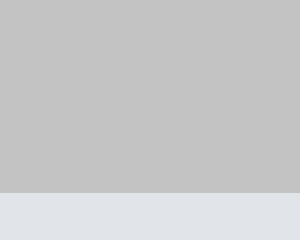Explain the image in a detailed way.

This image pertains to the 50th EUROSAI Governing Board Meeting held in Jūrmala, Latvia. The meeting took place from June 12 to 13, 2019, under the chairmanship of Mr. Seyit Ahmet BAŞ, the President of EUROSAI and the Turkish Court of Accounts (TCA). The event brought together representatives from various Supreme Audit Institutions (SAIs), including member and observer countries.

The meeting focused on significant strategic and administrative issues, emphasizing the implementation of EUROSAI's Strategic Goals, the governance portfolios, and updates to the Operational Plan. Additionally, discussions included the activities of EUROSAI Working Groups and Task Forces, financial matters, and preparations for the upcoming XI EUROSAI Congress in 2020. This assembly underscored the collaboration and commitment of member SAIs to maintain effective governance and decision-making, especially in the evolving landscape influenced by the ongoing pandemic.